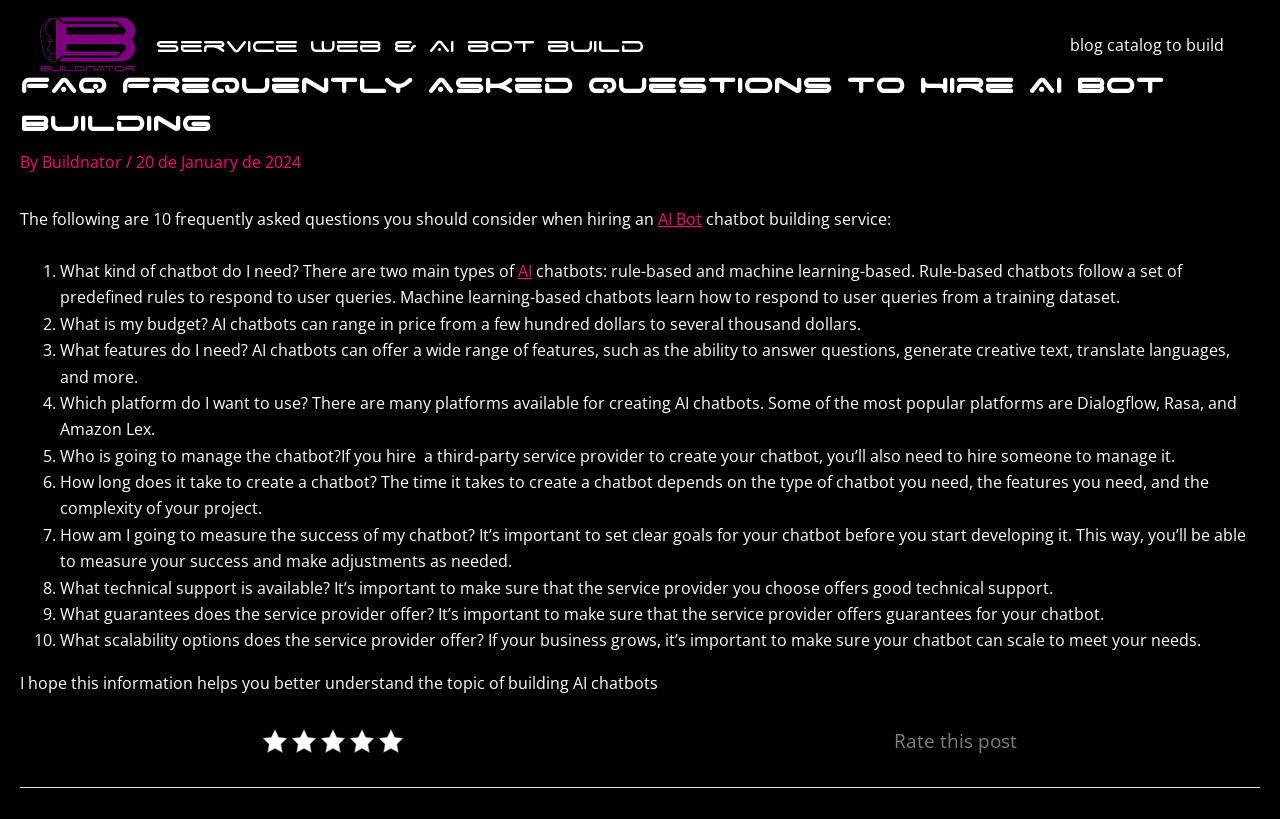Construct a comprehensive description capturing every detail on the webpage.

This webpage is about frequently asked questions (FAQs) related to hiring an AI bot building service. At the top, there is a logo and a link to "BUILDNATOR SERVICE WEB & AI BOT BUILDING" on the left side, and a navigation menu on the right side with a link to "blog catalog to build". 

Below the navigation menu, there is a main article section that takes up most of the page. The article title "FAQ Frequently Asked Questions to Hire AI Bot Building" is displayed prominently at the top, followed by the author's name "Buildnator" and the date "20 de January de 2024". 

The article then lists 10 frequently asked questions related to hiring an AI bot building service, each with a corresponding answer. The questions are numbered from 1 to 10, and the answers provide detailed information on topics such as the types of chatbots, budget, features, platforms, management, development time, measuring success, technical support, guarantees, and scalability options. 

At the bottom of the article, there is a concluding statement "I hope this information helps you better understand the topic of building AI chatbots" and a "Rate this post" option.